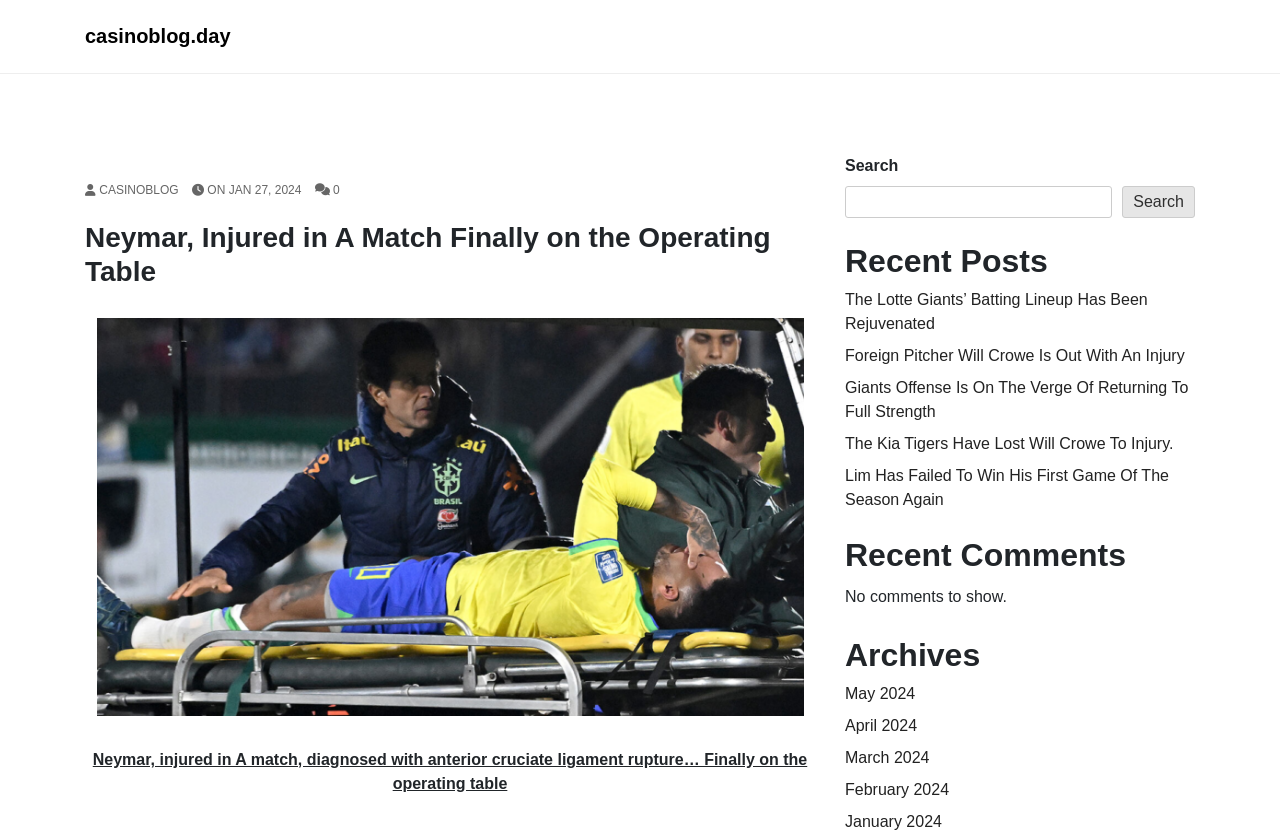What is the date of the latest post? Please answer the question using a single word or phrase based on the image.

Jan 27, 2024